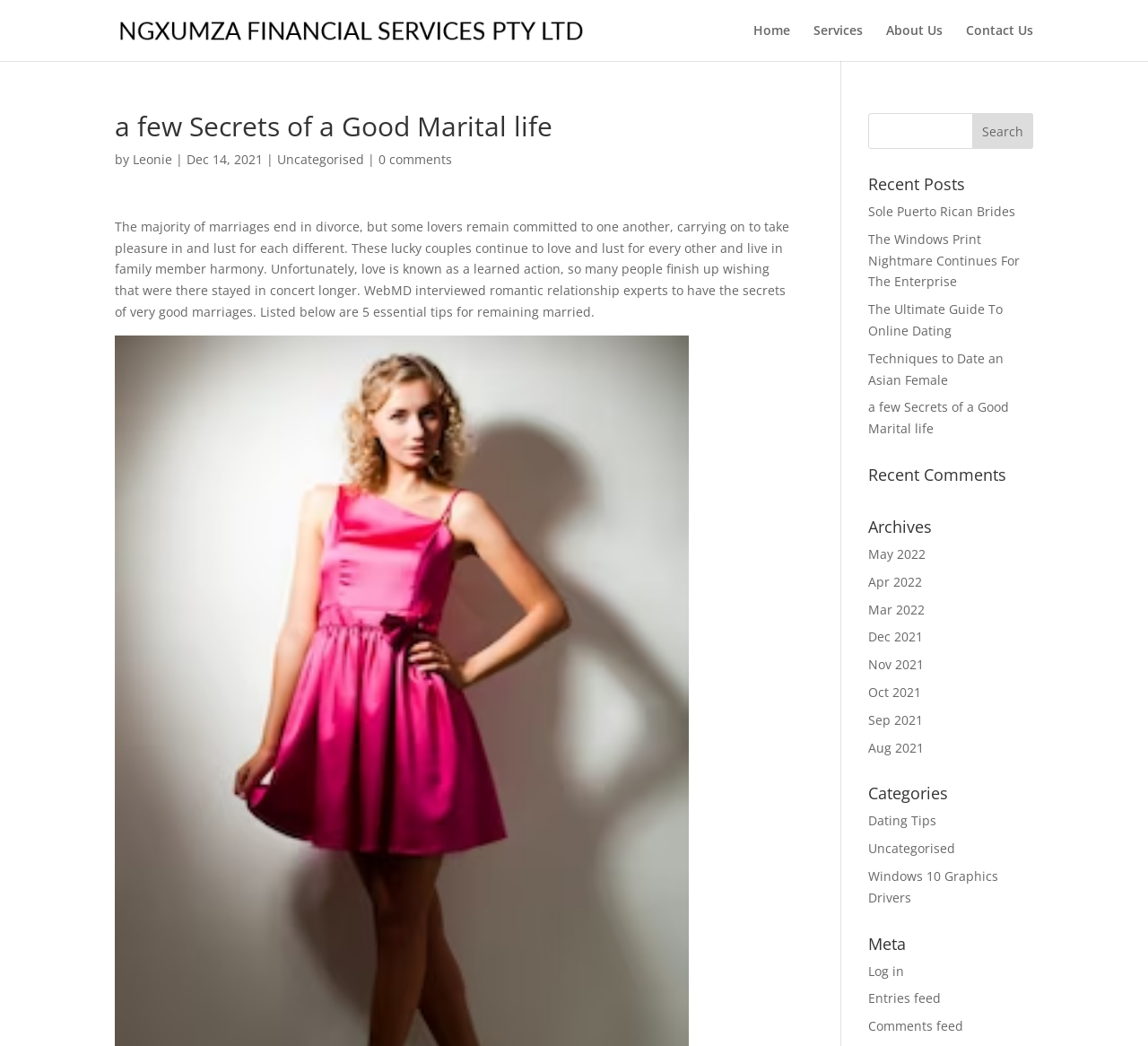How many recent posts are listed?
From the details in the image, provide a complete and detailed answer to the question.

I counted the number of links under the 'Recent Posts' heading and found 4 links, which represent 4 recent posts.